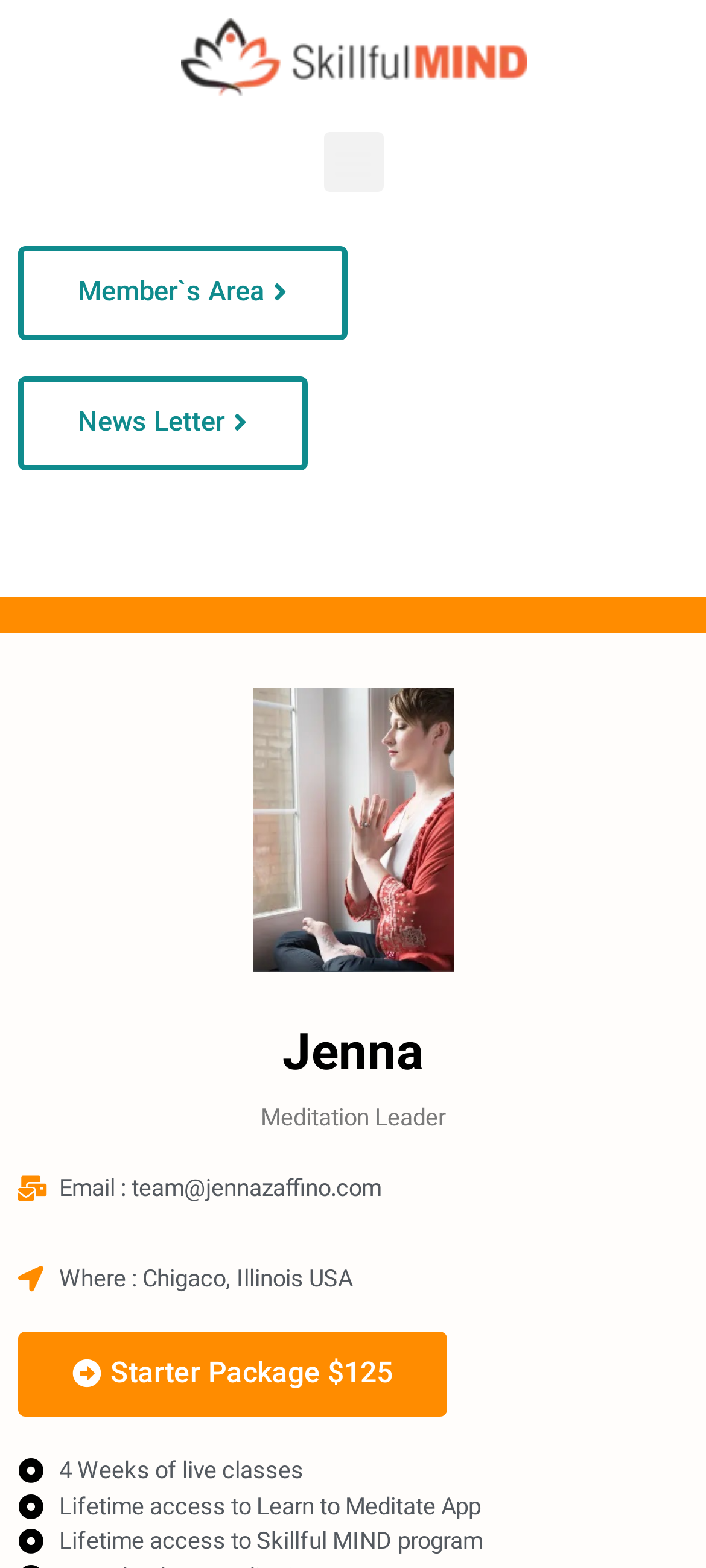Based on the element description: "Menu", identify the UI element and provide its bounding box coordinates. Use four float numbers between 0 and 1, [left, top, right, bottom].

[0.458, 0.084, 0.542, 0.122]